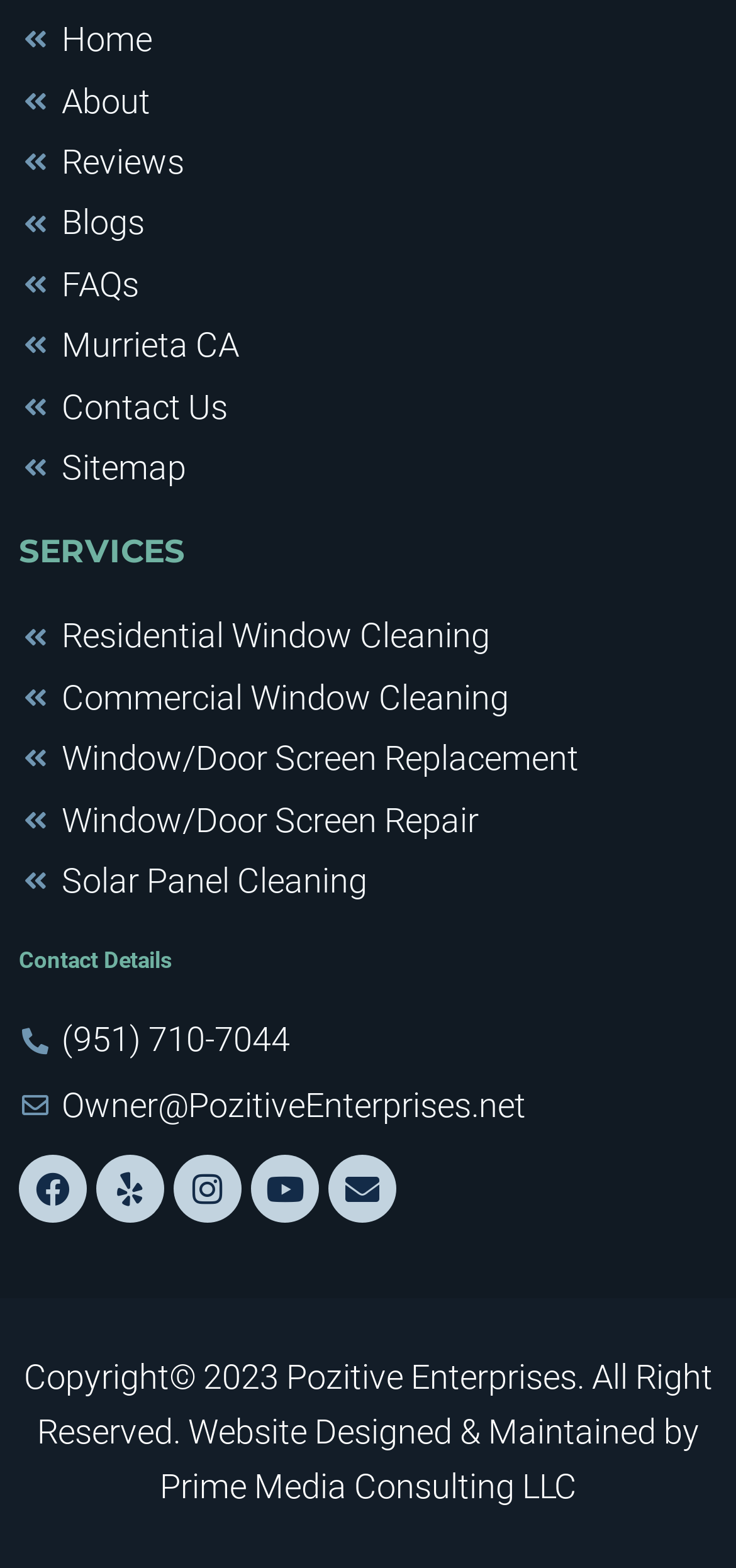Please study the image and answer the question comprehensively:
Who designed and maintained the website?

I found the website credits section at the bottom of the webpage, which states 'Website Designed & Maintained by Prime Media Consulting LLC'.